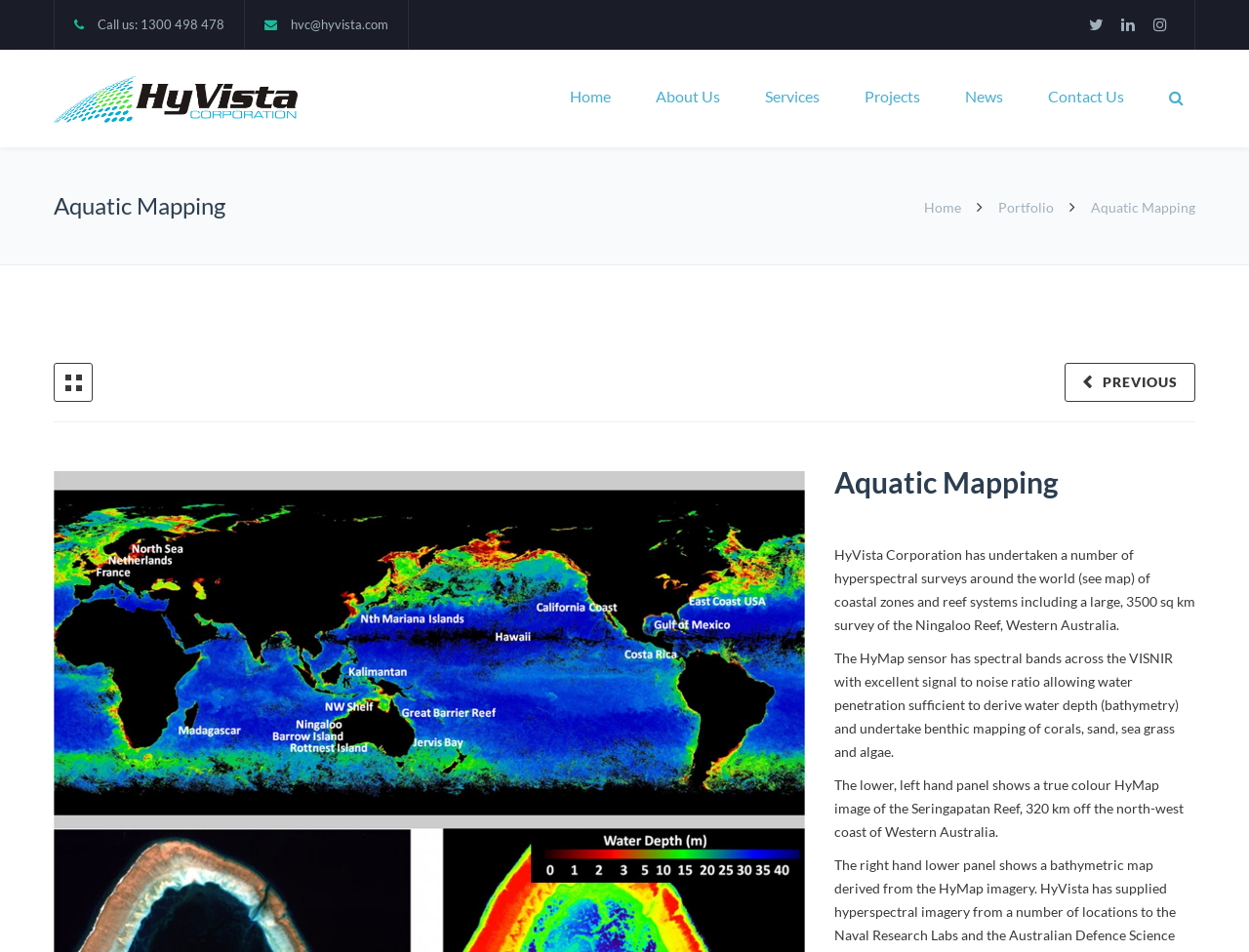Determine the coordinates of the bounding box that should be clicked to complete the instruction: "Click the 'Projects' link". The coordinates should be represented by four float numbers between 0 and 1: [left, top, right, bottom].

[0.692, 0.052, 0.737, 0.155]